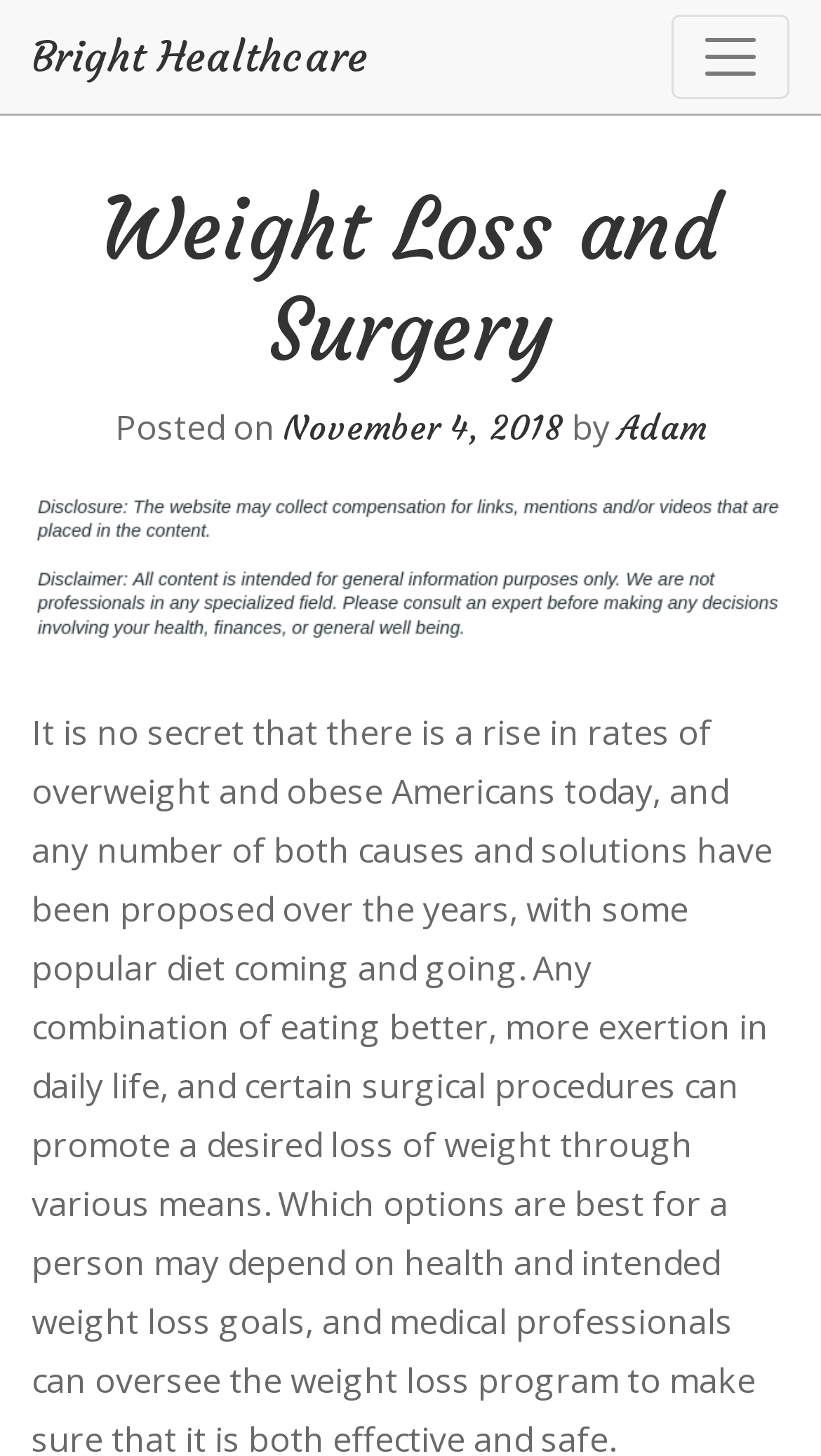Explain the webpage's design and content in an elaborate manner.

The webpage is about weight loss and surgery, with a focus on Bright Healthcare. At the top left of the page, there is a link to Bright Healthcare. Next to it, on the top right, is a button to toggle navigation. 

Below the navigation button, there is a header section that spans the entire width of the page. Within this section, there is a heading that reads "Weight Loss and Surgery". Below the heading, there is a line of text that indicates the post date, "Posted on November 4, 2018", along with the author's name, "Adam". 

To the right of the heading, there is an image that takes up a significant portion of the page. Below the image, there is a small, non-descriptive text element.